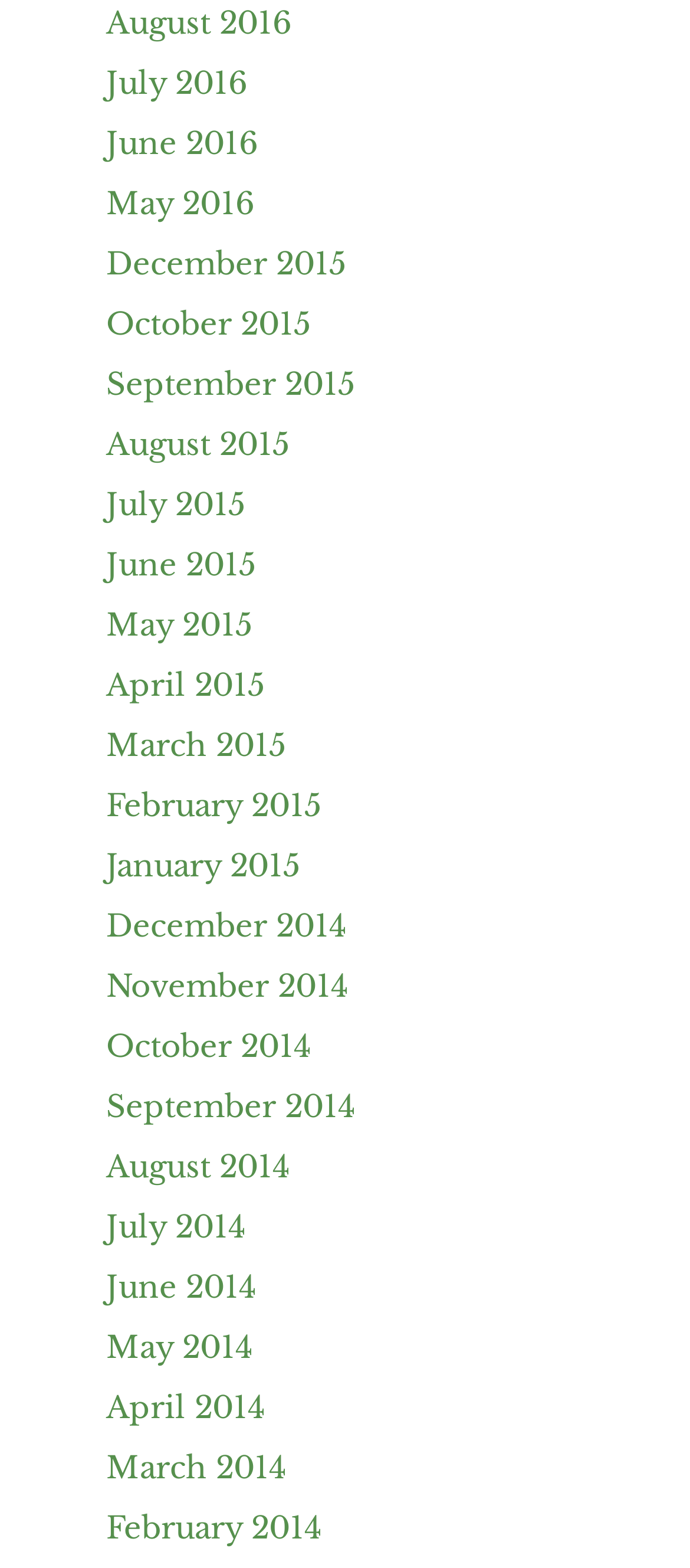Please respond in a single word or phrase: 
What is the position of the link 'June 2016'?

Third from the top